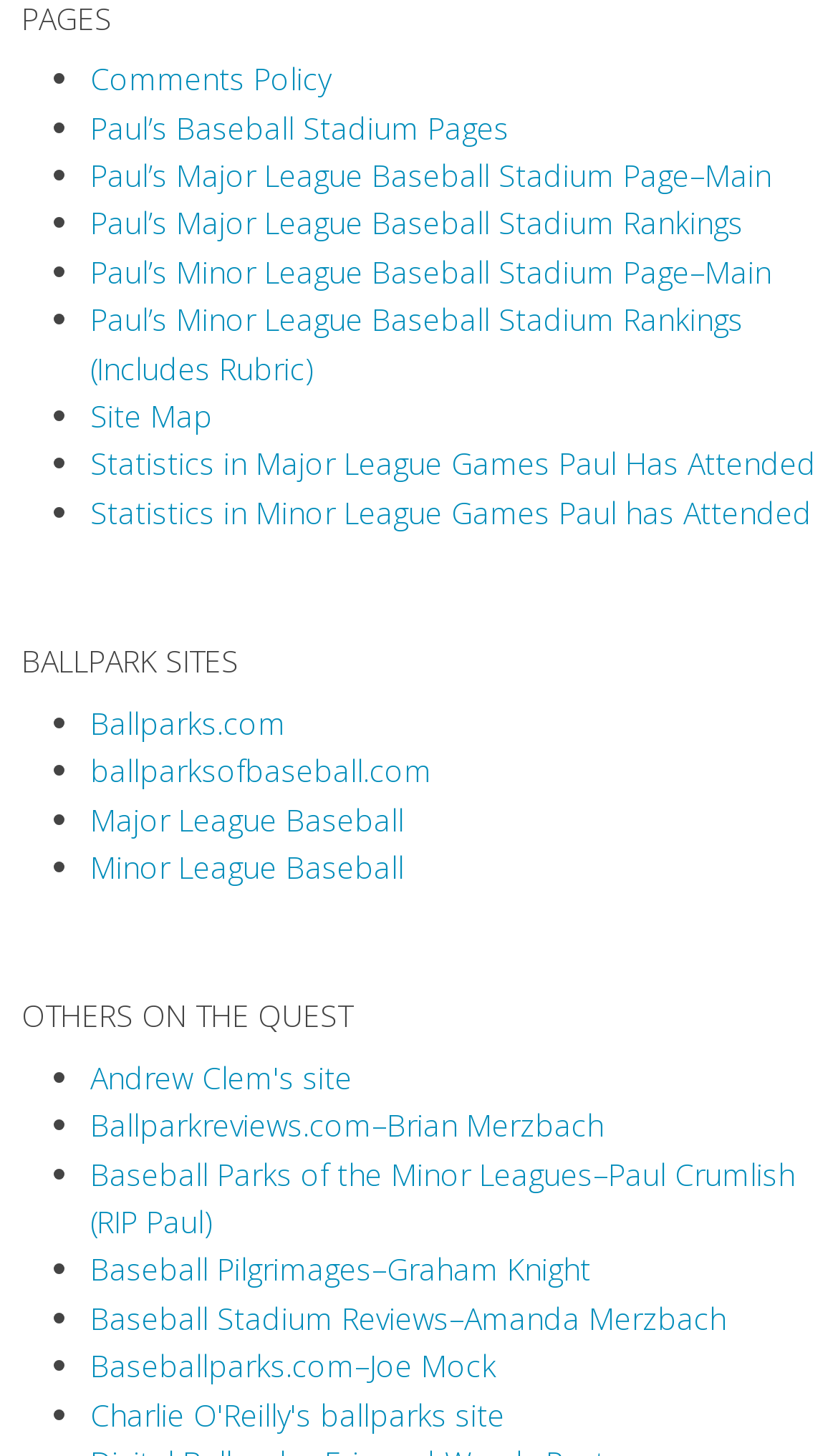Please identify the bounding box coordinates of the clickable region that I should interact with to perform the following instruction: "Explore Ballparks.com". The coordinates should be expressed as four float numbers between 0 and 1, i.e., [left, top, right, bottom].

[0.108, 0.482, 0.341, 0.51]